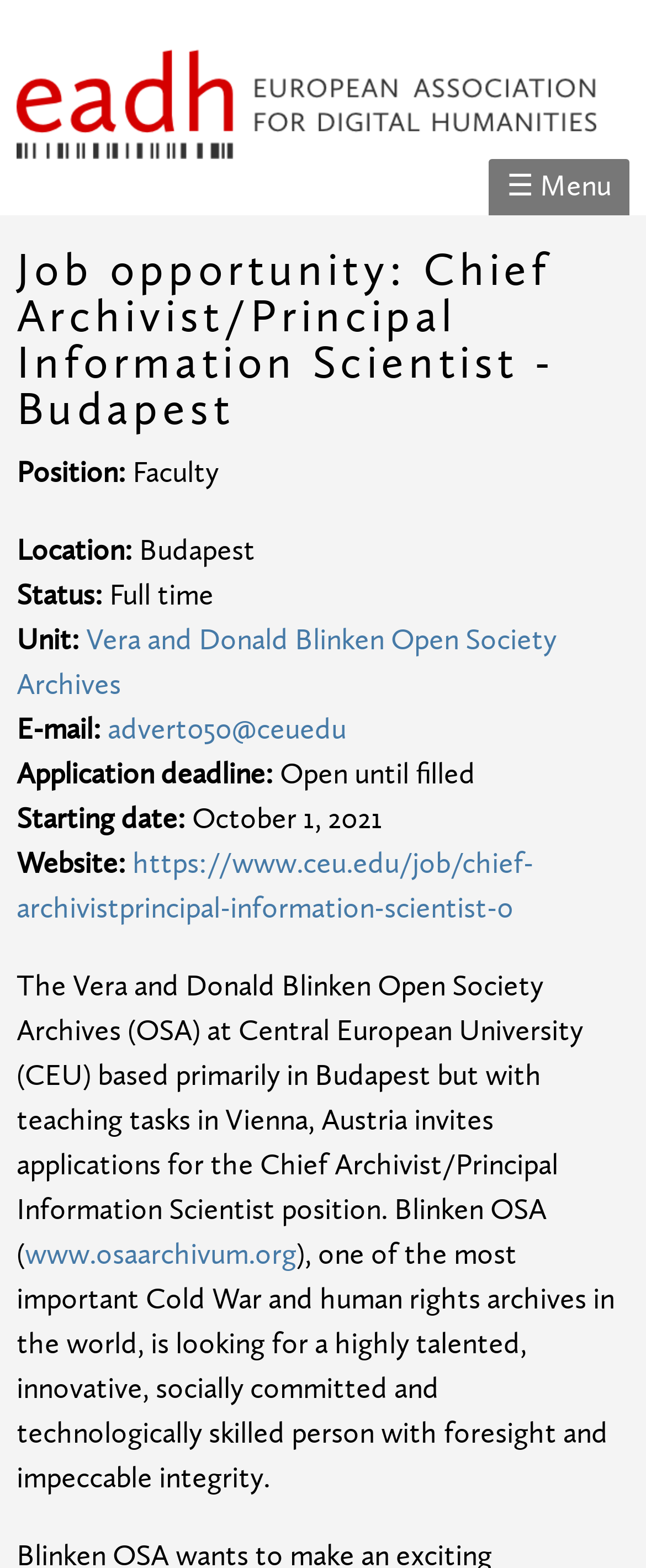Using the description: "Skip to main content", identify the bounding box of the corresponding UI element in the screenshot.

[0.258, 0.0, 0.46, 0.004]